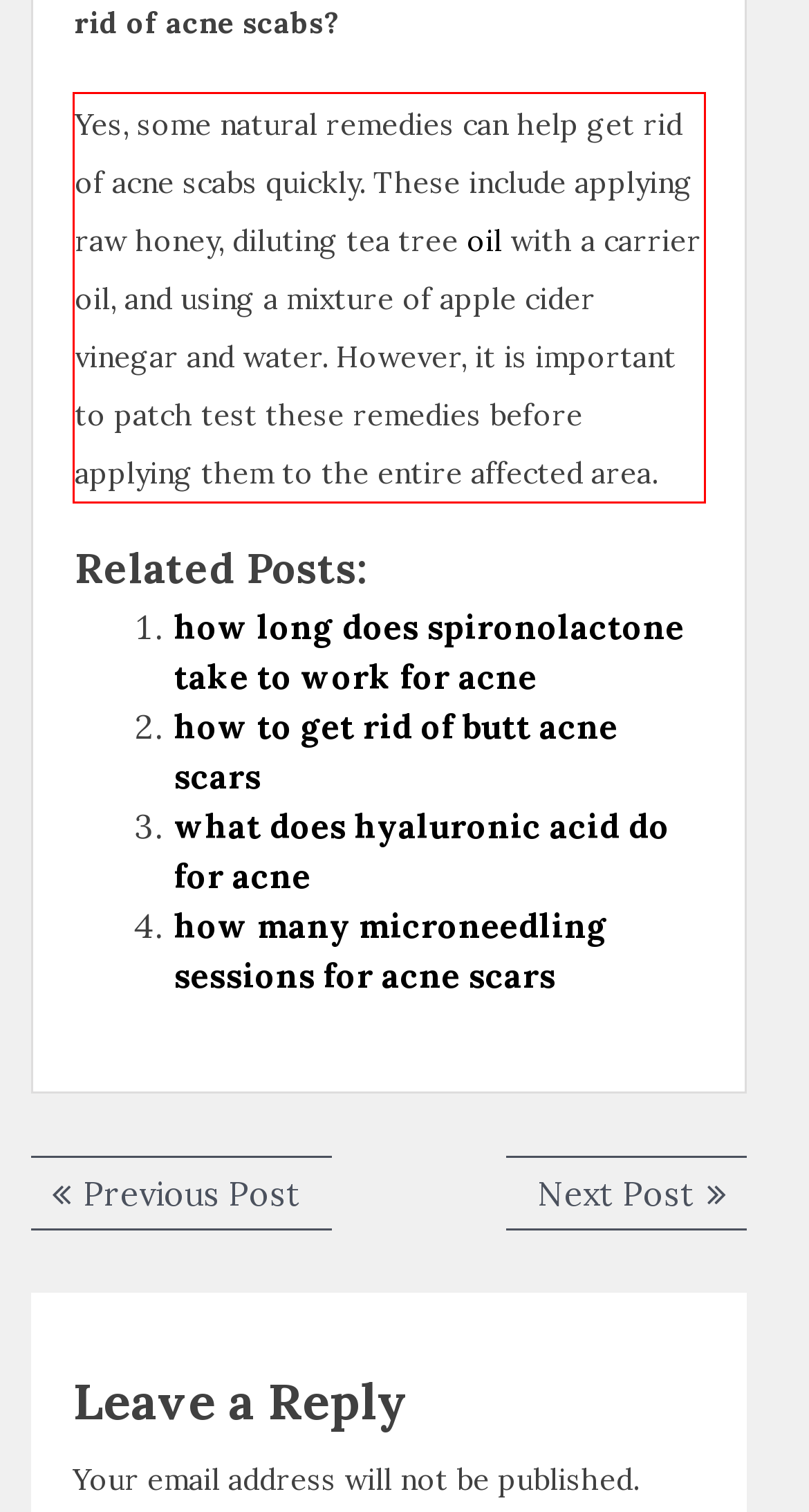Using the provided screenshot, read and generate the text content within the red-bordered area.

Yes, some natural remedies can help get rid of acne scabs quickly. These include applying raw honey, diluting tea tree oil with a carrier oil, and using a mixture of apple cider vinegar and water. However, it is important to patch test these remedies before applying them to the entire affected area.